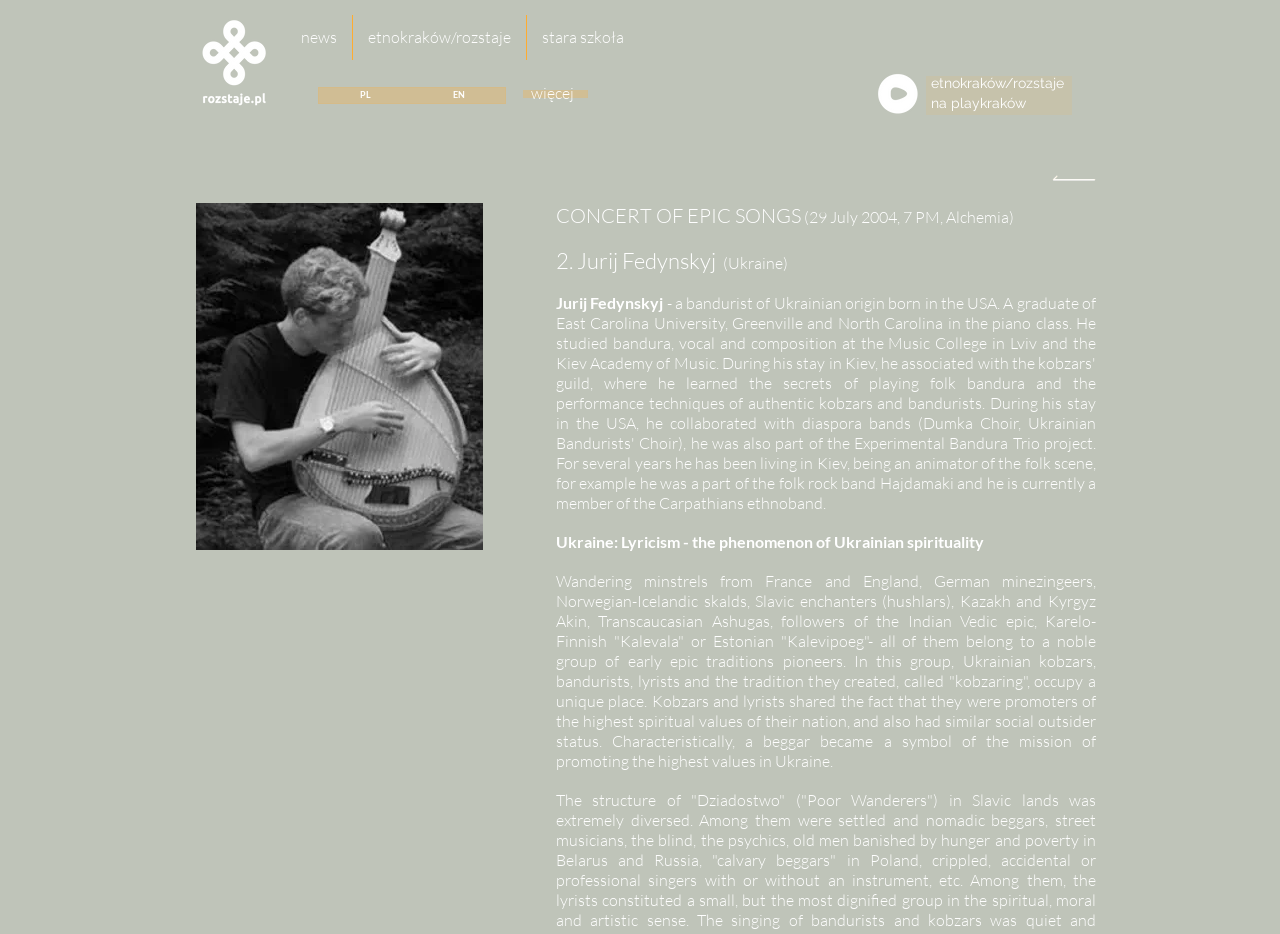What is the name of the concert?
Look at the screenshot and provide an in-depth answer.

I found the answer by looking at the static text elements on the webpage. Specifically, I found the text 'CONCERT OF EPIC SONGS' which seems to be the title of a concert.